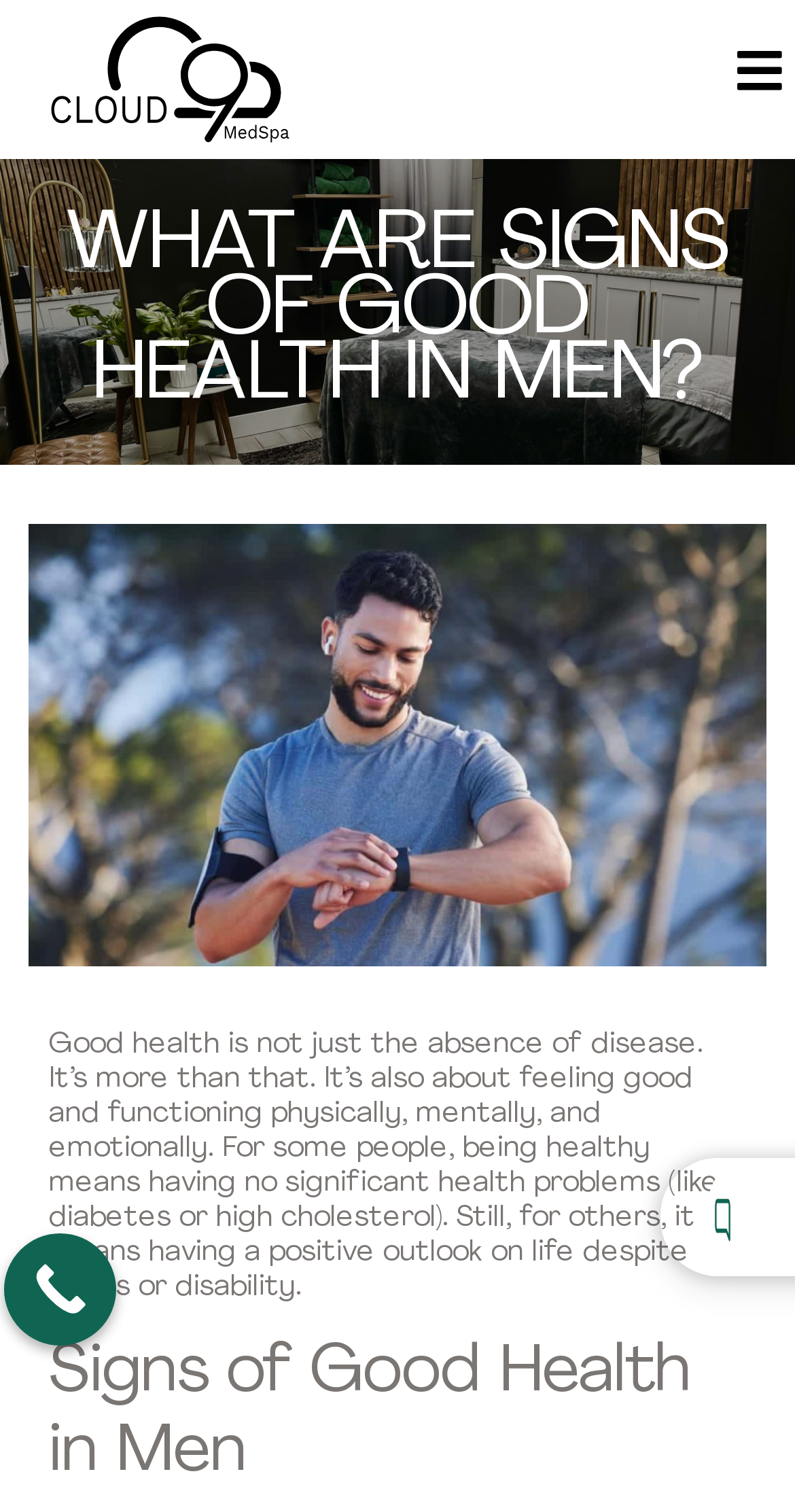Reply to the question below using a single word or brief phrase:
How many sections does the main content have?

2